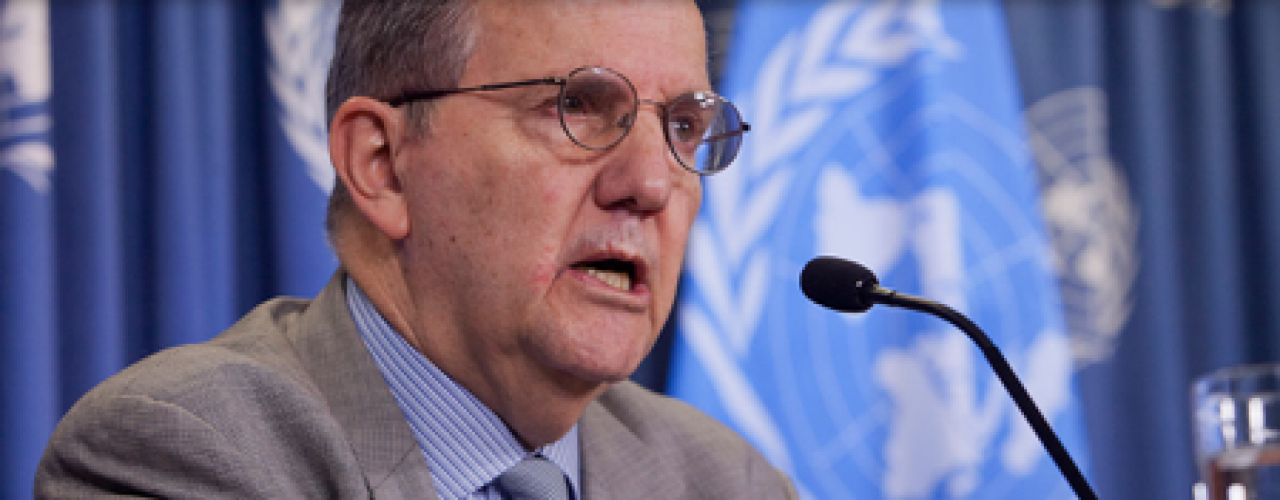Describe all the elements and aspects of the image comprehensively.

The image captures a prominent figure in a gray suit, seated at a microphone during a press conference. With a focused expression, he appears to be addressing an audience, possibly discussing issues related to human rights. Behind him, a backdrop featuring the emblem of the United Nations adds context to the setting, suggesting the importance of the event. This moment reflects a significant instance related to the 2019 Méndez Award, which honors contributions to human rights in Latin America. The image serves as a poignant reminder of the ongoing dialogues surrounding human rights advocacy.